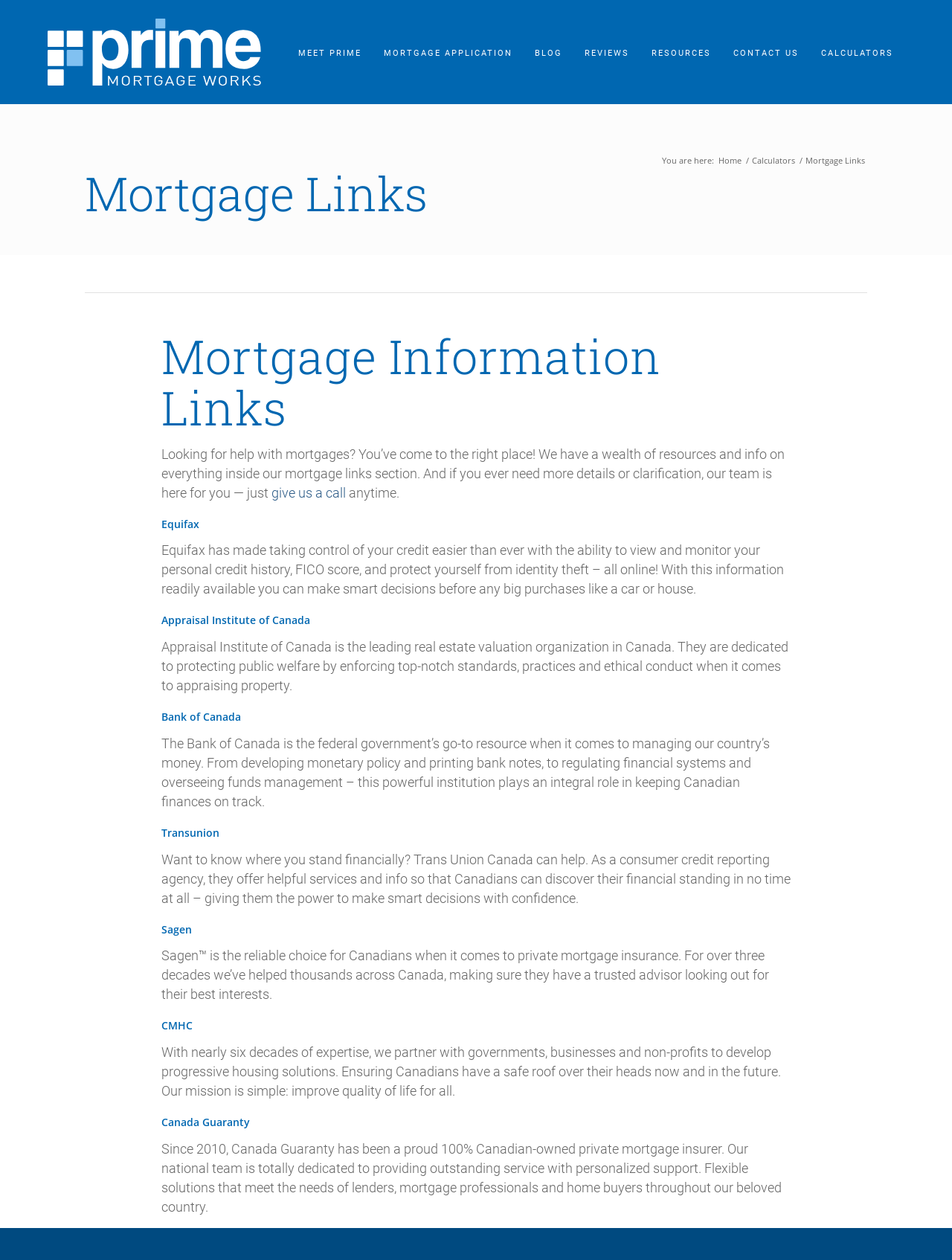Please predict the bounding box coordinates of the element's region where a click is necessary to complete the following instruction: "Click the 'CALCULATORS' link". The coordinates should be represented by four float numbers between 0 and 1, i.e., [left, top, right, bottom].

[0.851, 0.015, 0.95, 0.068]